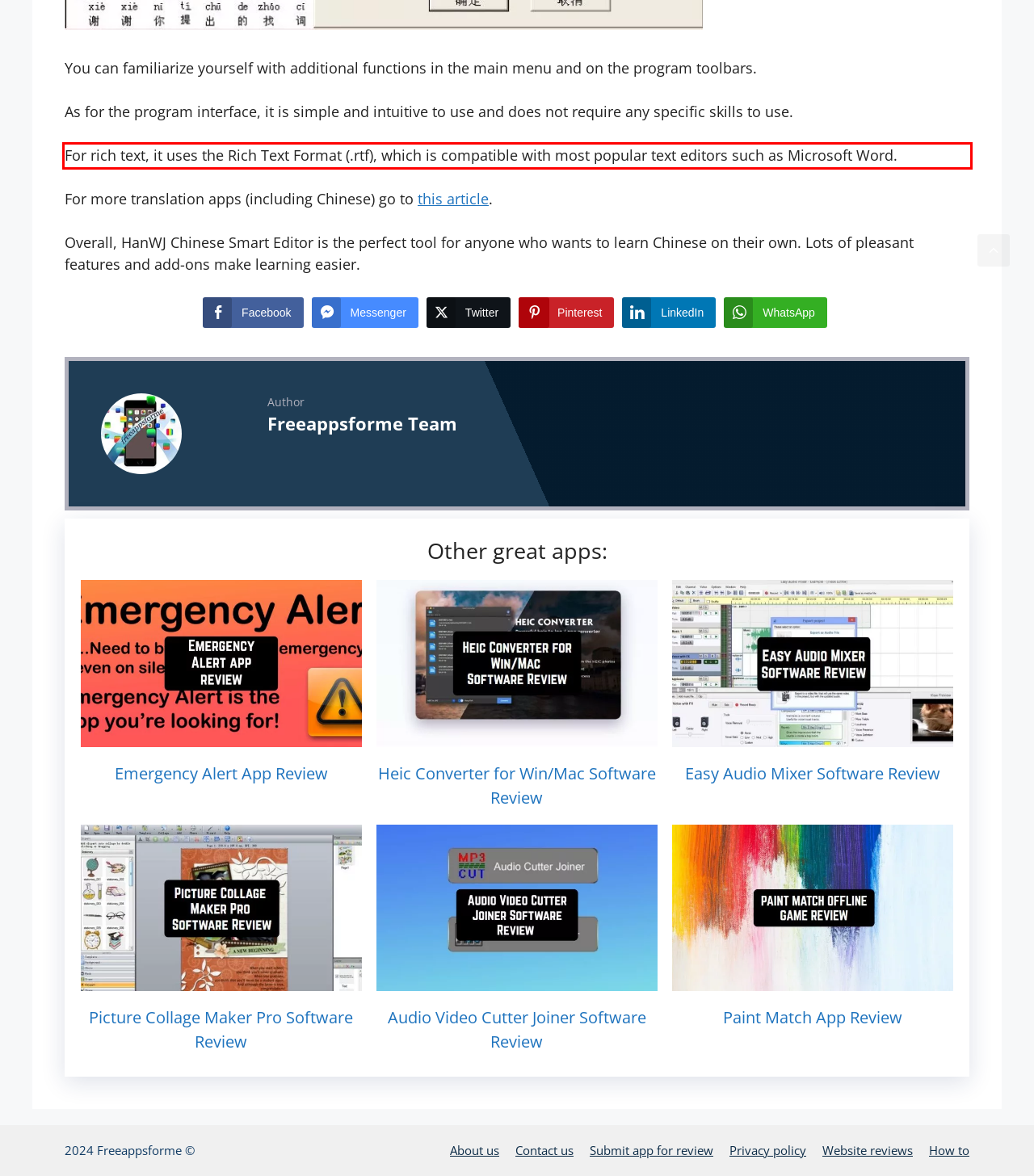You are looking at a screenshot of a webpage with a red rectangle bounding box. Use OCR to identify and extract the text content found inside this red bounding box.

For rich text, it uses the Rich Text Format (.rtf), which is compatible with most popular text editors such as Microsoft Word.